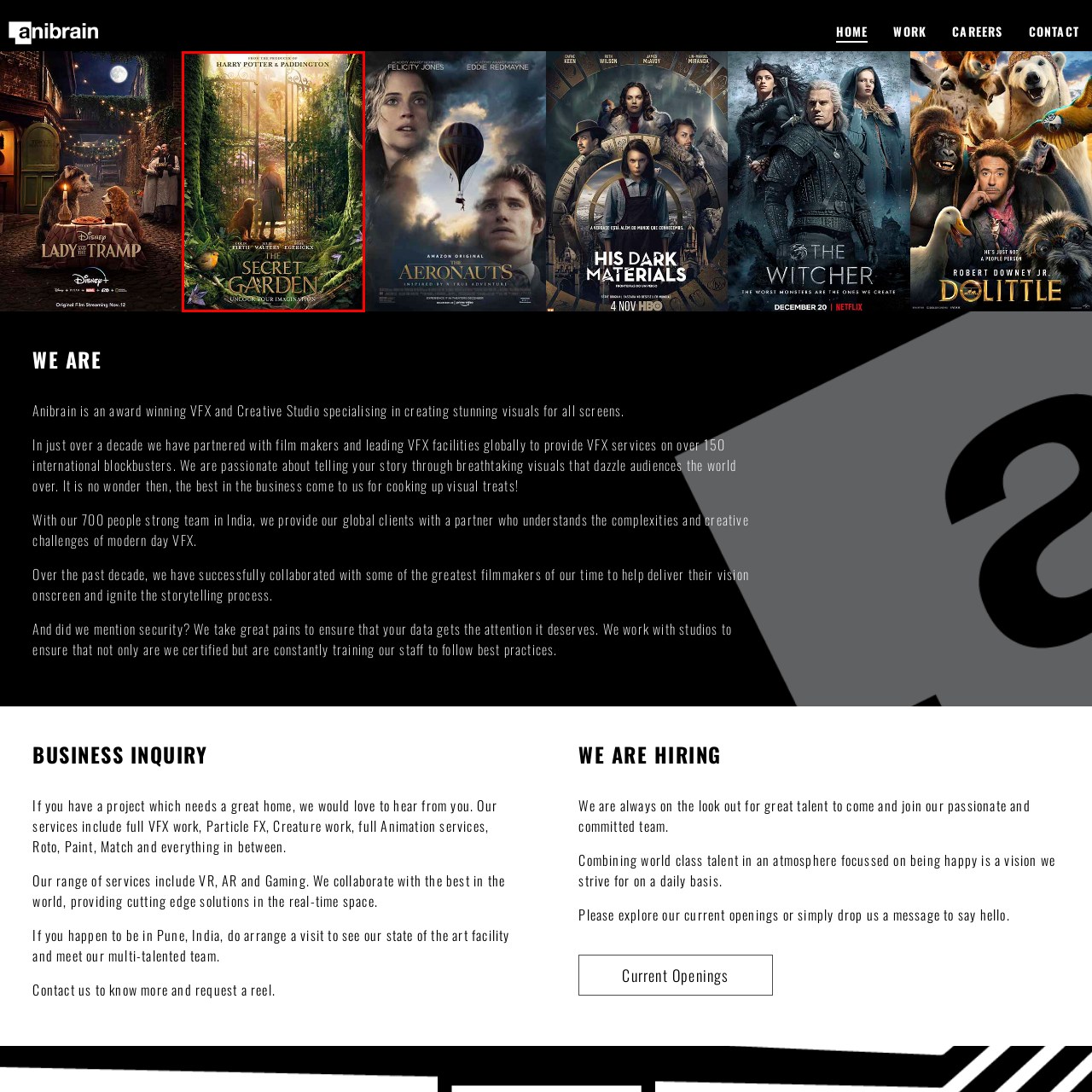What is the girl about to do?
Inspect the part of the image highlighted by the red bounding box and give a detailed answer to the question.

The girl appears poised to embark on a journey of discovery and wonder, as she stands before the ornate, partially open gate that leads into the lush, mystical garden.